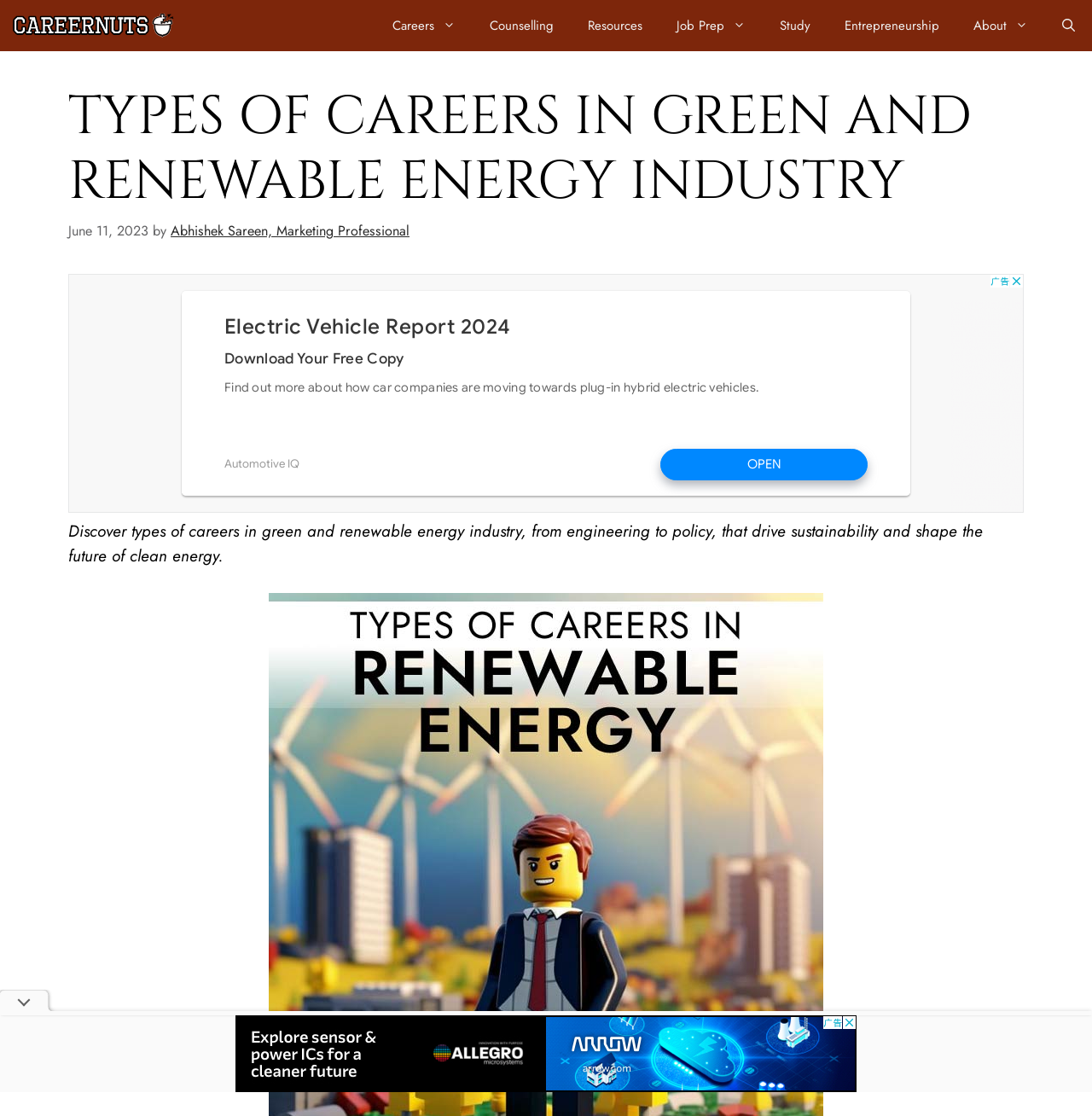Please mark the bounding box coordinates of the area that should be clicked to carry out the instruction: "Read about Careers in Green and Renewable Energy Industry".

[0.062, 0.076, 0.938, 0.192]